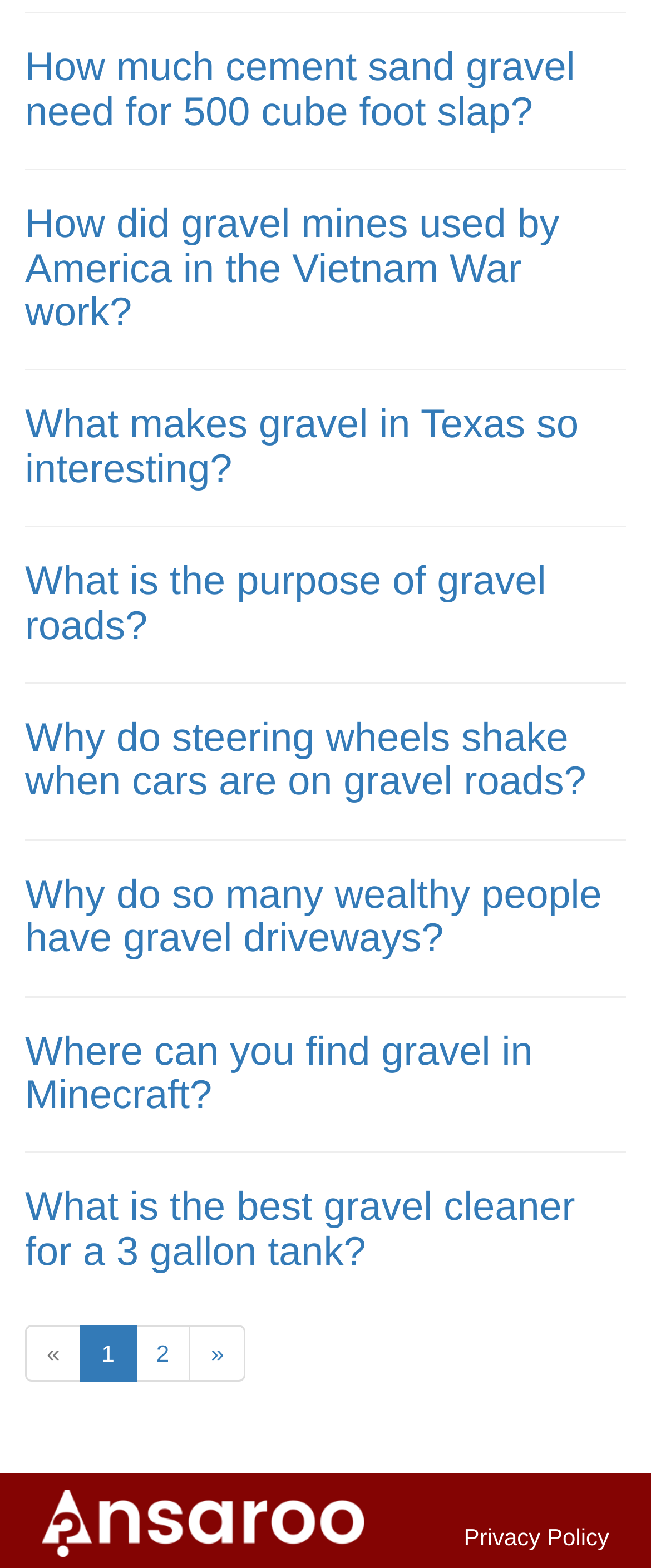What is the topic of the first question?
Please answer the question with a detailed and comprehensive explanation.

The first question on the webpage is 'How much cement sand gravel need for 500 cube foot slap?' which indicates that the topic of the first question is related to cement, sand, and gravel.